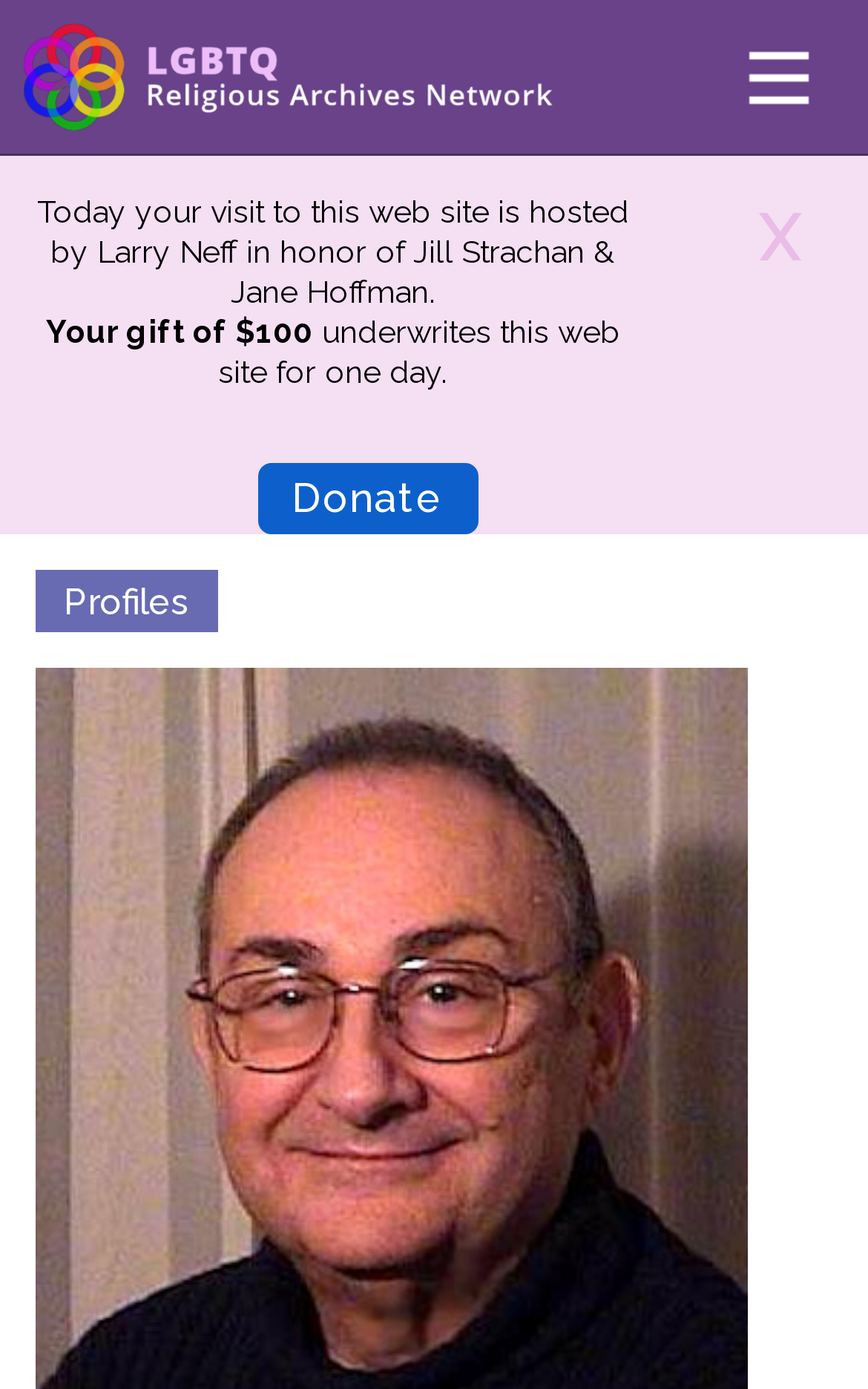Give a short answer using one word or phrase for the question:
What is the topic of the 'Profiles' section?

Preserving History